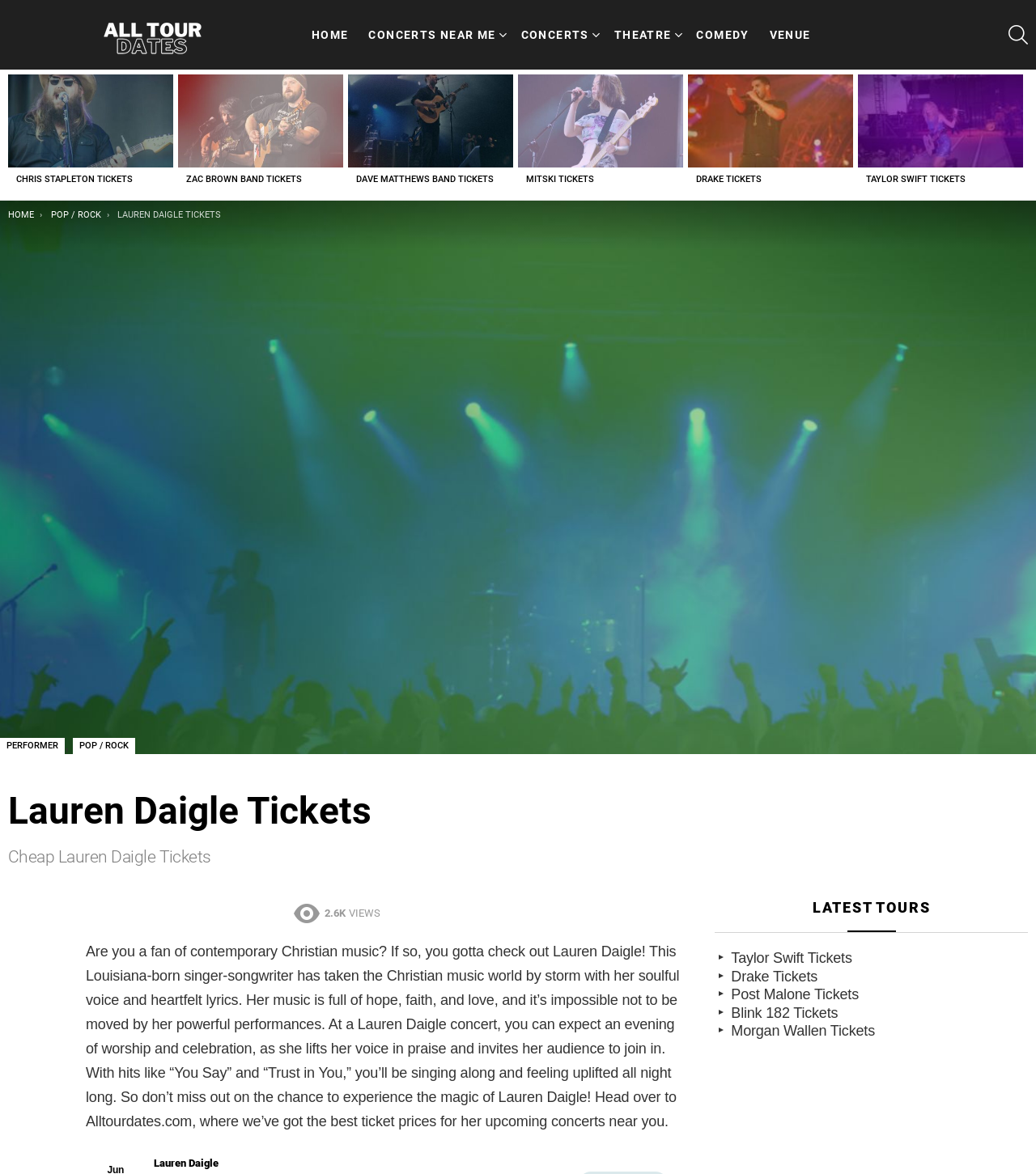Refer to the image and provide an in-depth answer to the question: 
How many views does the webpage have?

The webpage displays a static text '2.6K' next to the text 'VIEWS', indicating that the webpage has 2.6 thousand views.